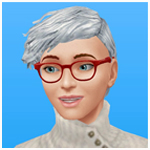Provide a comprehensive description of the image.

The image features a character from the popular life simulation game, showcasing a Sim with distinctive features. This Sim has short, stylish silver hair and is wearing round red glasses that add a touch of charm. The character's expression is friendly and approachable, indicative of the game's emphasis on personality and social interaction. They are dressed in a cozy white sweater, giving them a comfortable and modern look. The background is a vibrant blue, providing a bright contrast that highlights the character's features and attire. This avatar may represent a user in the game, adding a personal touch to the player's experience.